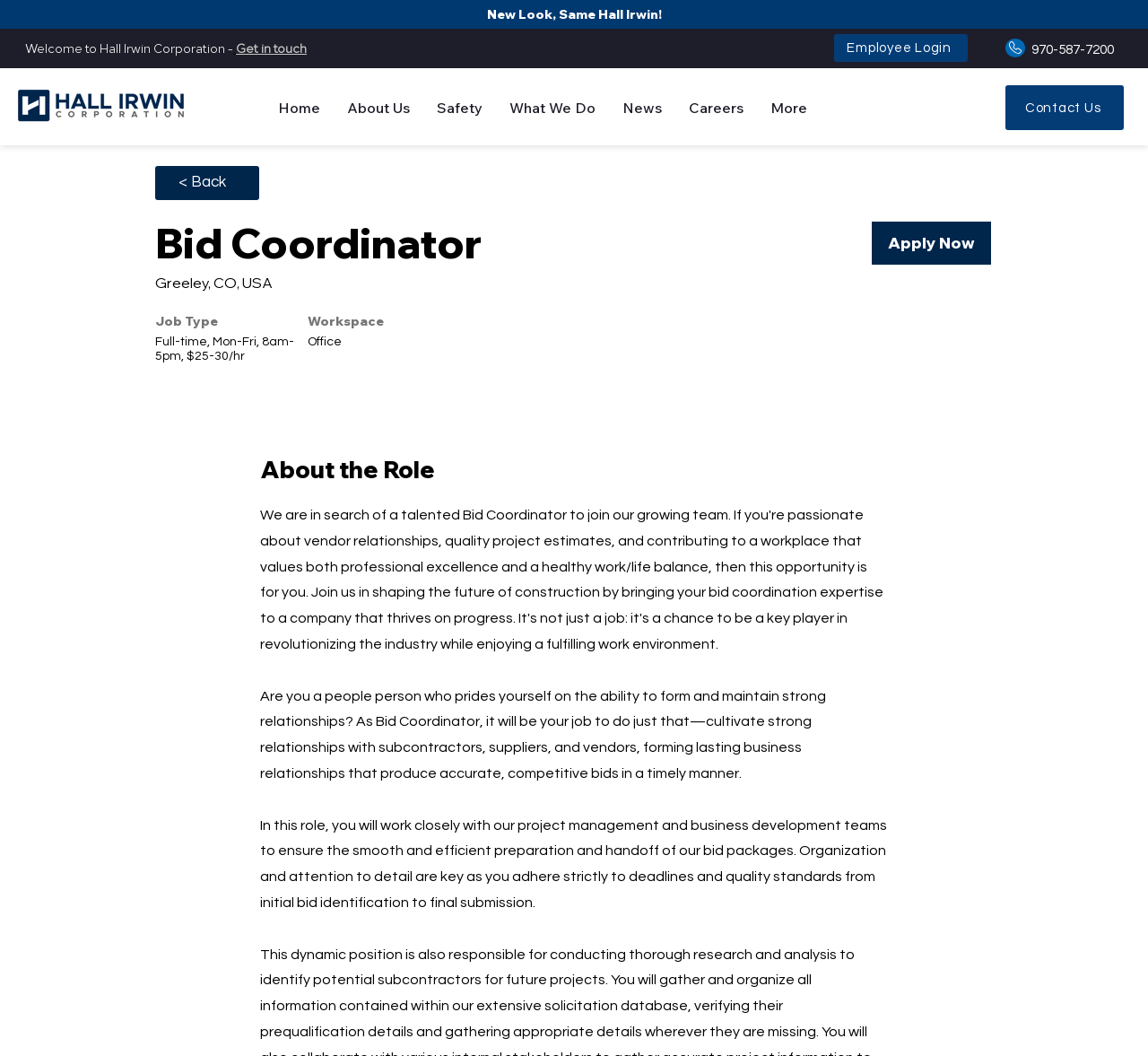What is the role of the Bid Coordinator?
By examining the image, provide a one-word or phrase answer.

Form and maintain strong relationships